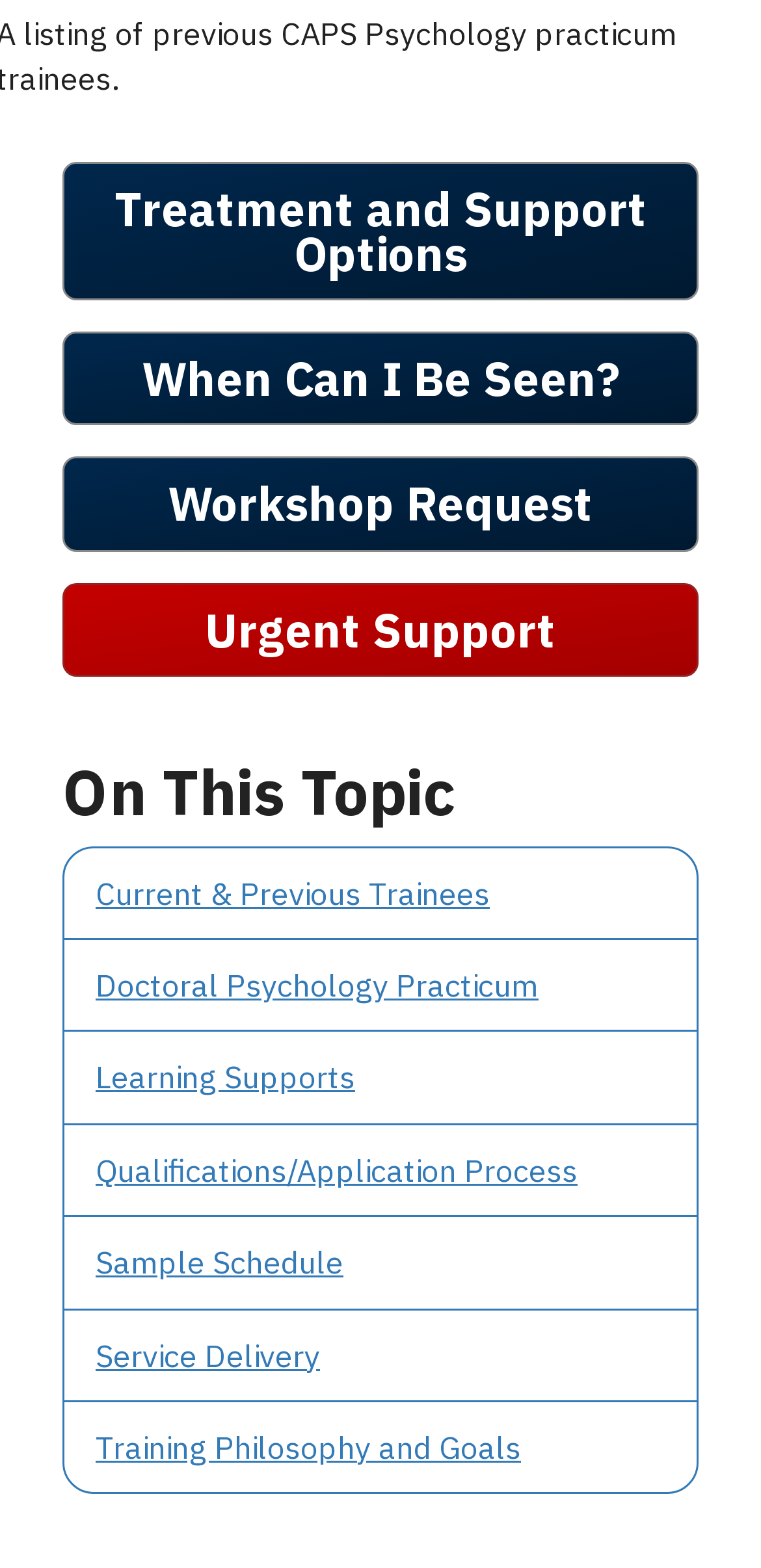Please identify the bounding box coordinates of the element that needs to be clicked to perform the following instruction: "Learn about current and previous trainees".

[0.085, 0.541, 0.915, 0.599]